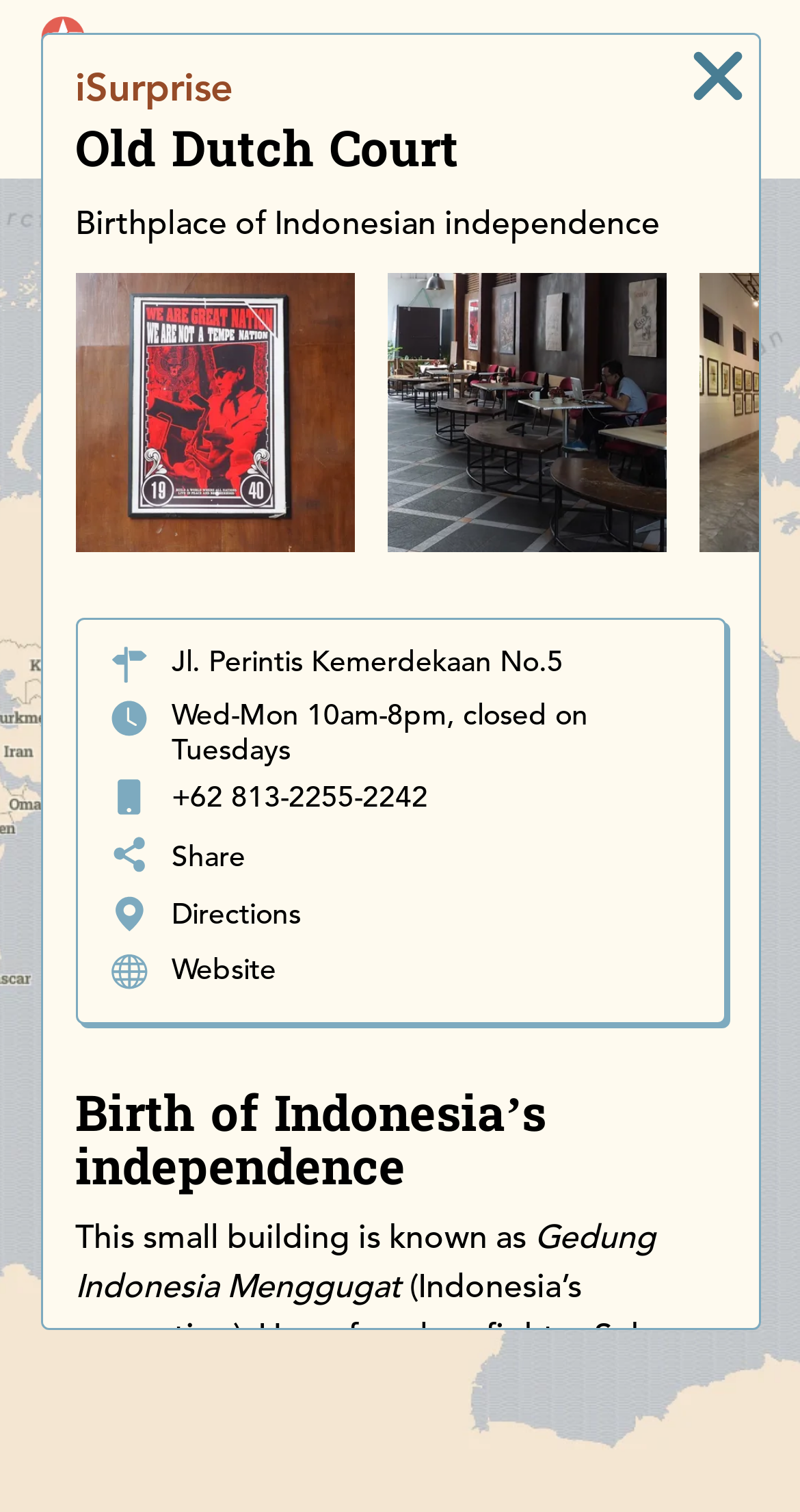Could you determine the bounding box coordinates of the clickable element to complete the instruction: "Visit the website"? Provide the coordinates as four float numbers between 0 and 1, i.e., [left, top, right, bottom].

[0.214, 0.629, 0.345, 0.653]